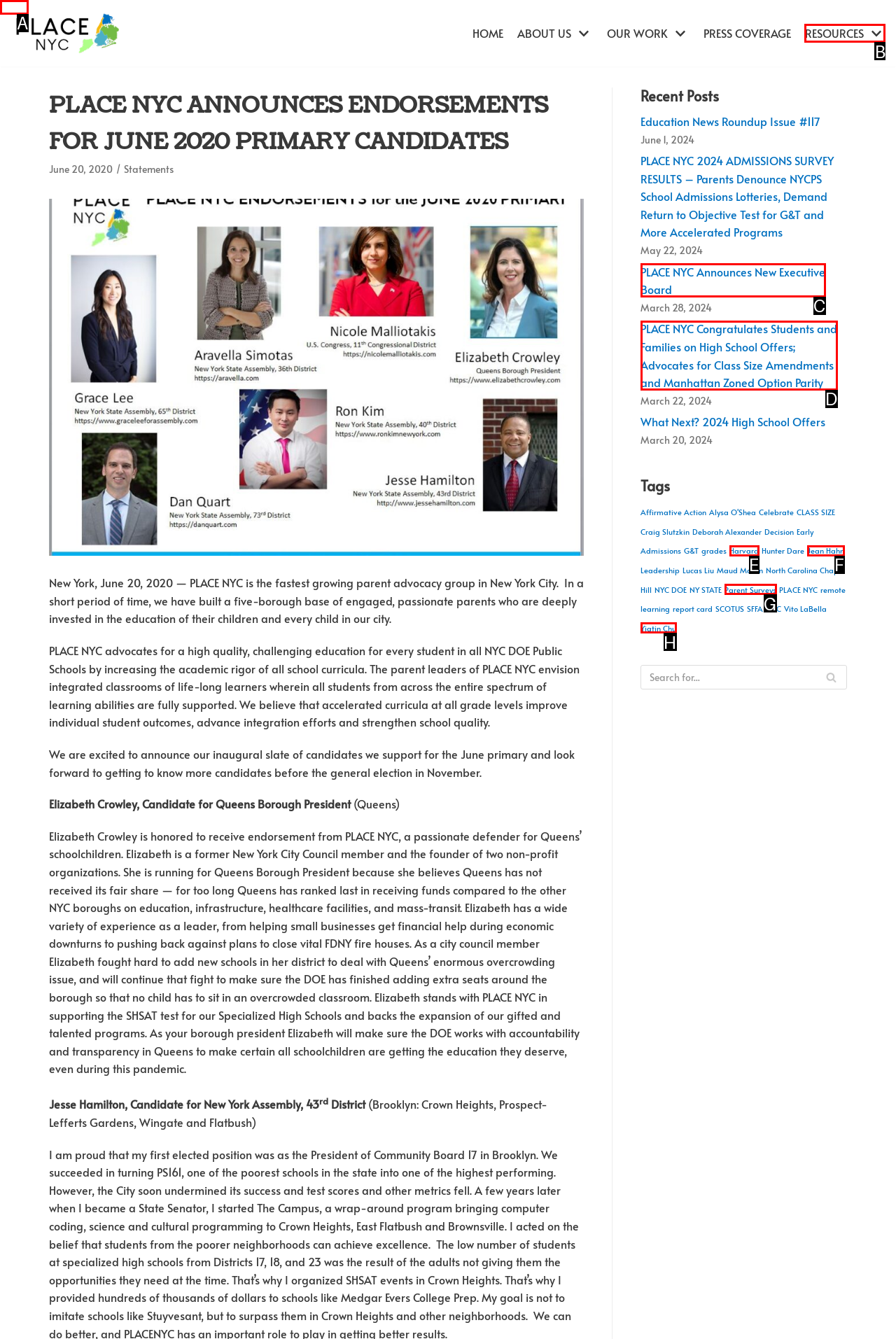Based on the description: Skip to content, select the HTML element that fits best. Provide the letter of the matching option.

A